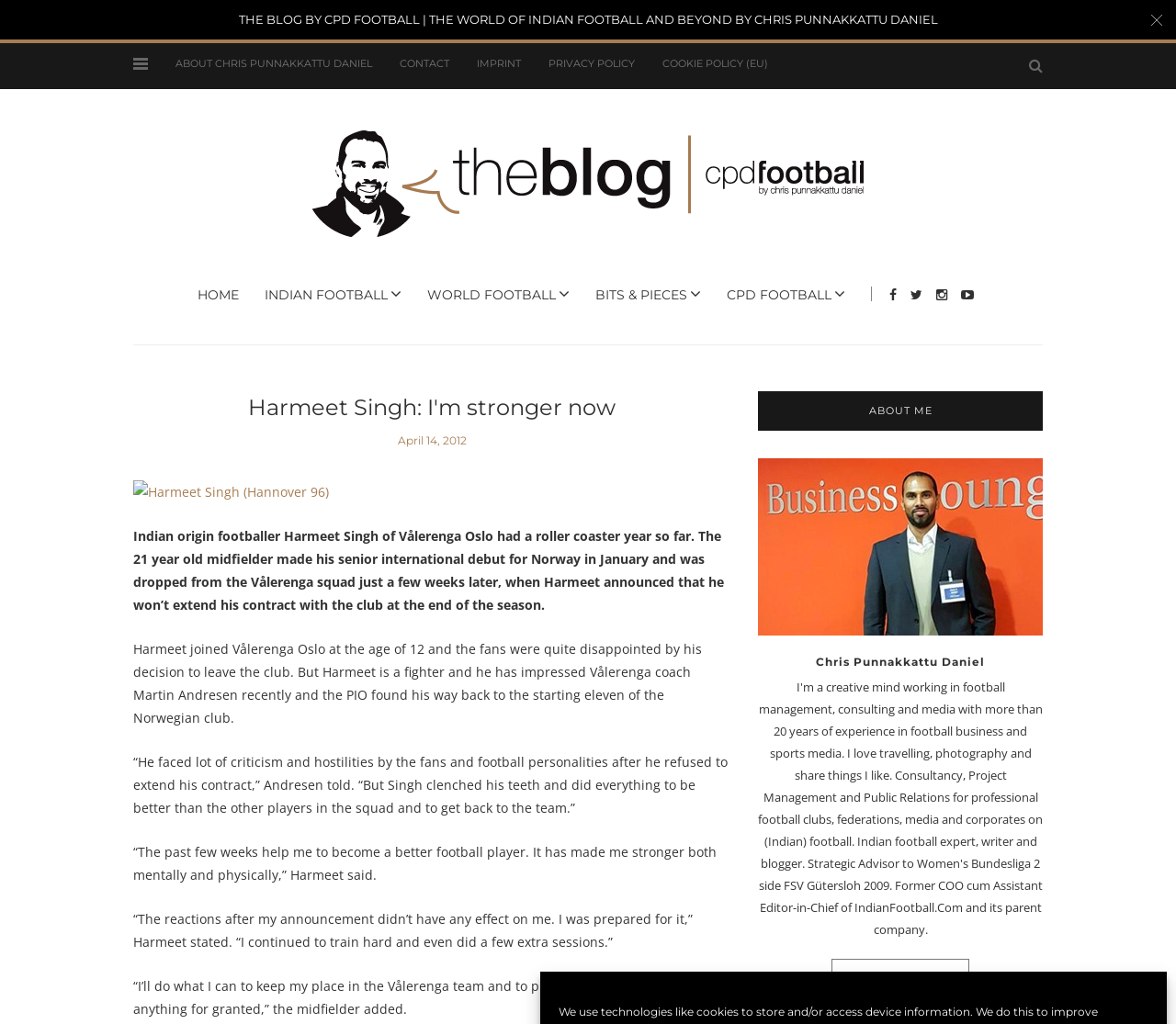Please find the bounding box coordinates of the clickable region needed to complete the following instruction: "Click the 'INDIAN FOOTBALL' link". The bounding box coordinates must consist of four float numbers between 0 and 1, i.e., [left, top, right, bottom].

[0.225, 0.28, 0.341, 0.296]